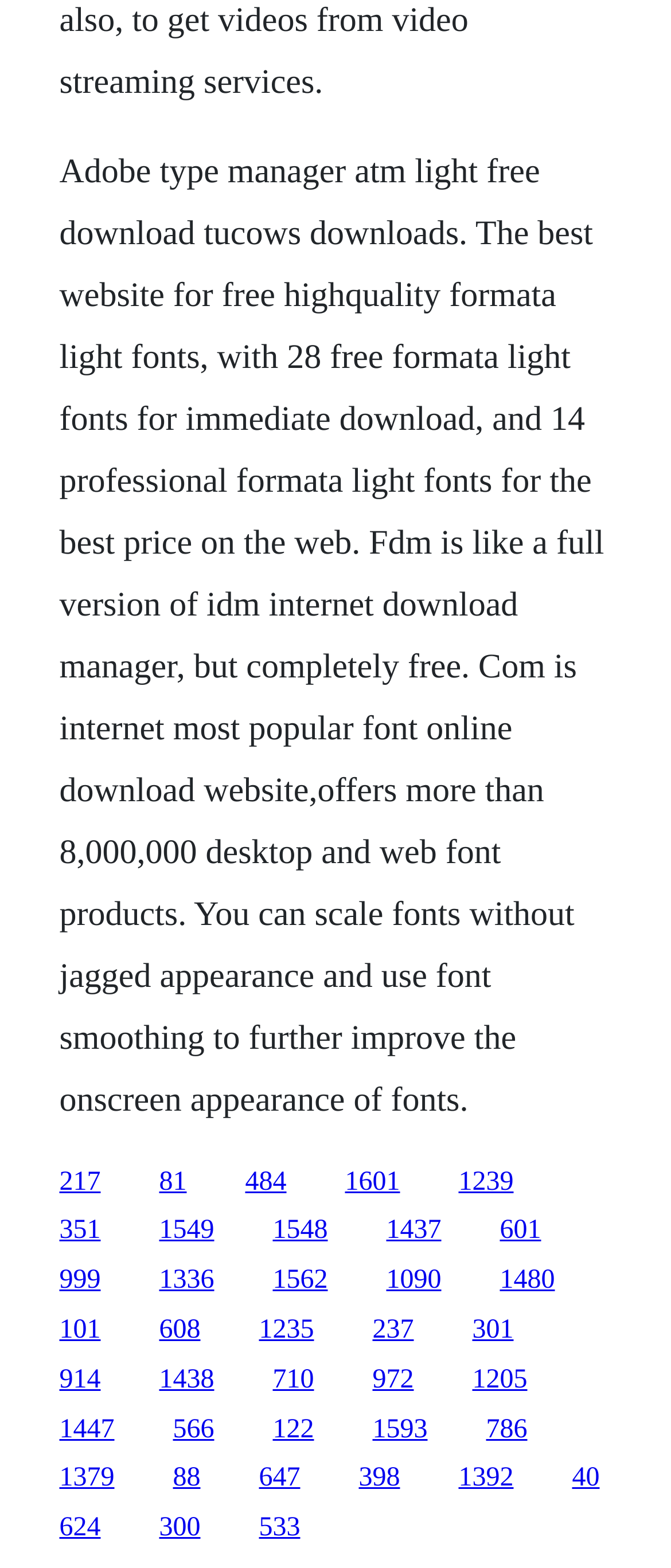Please identify the bounding box coordinates for the region that you need to click to follow this instruction: "visit the website for free high-quality fonts".

[0.237, 0.744, 0.278, 0.763]